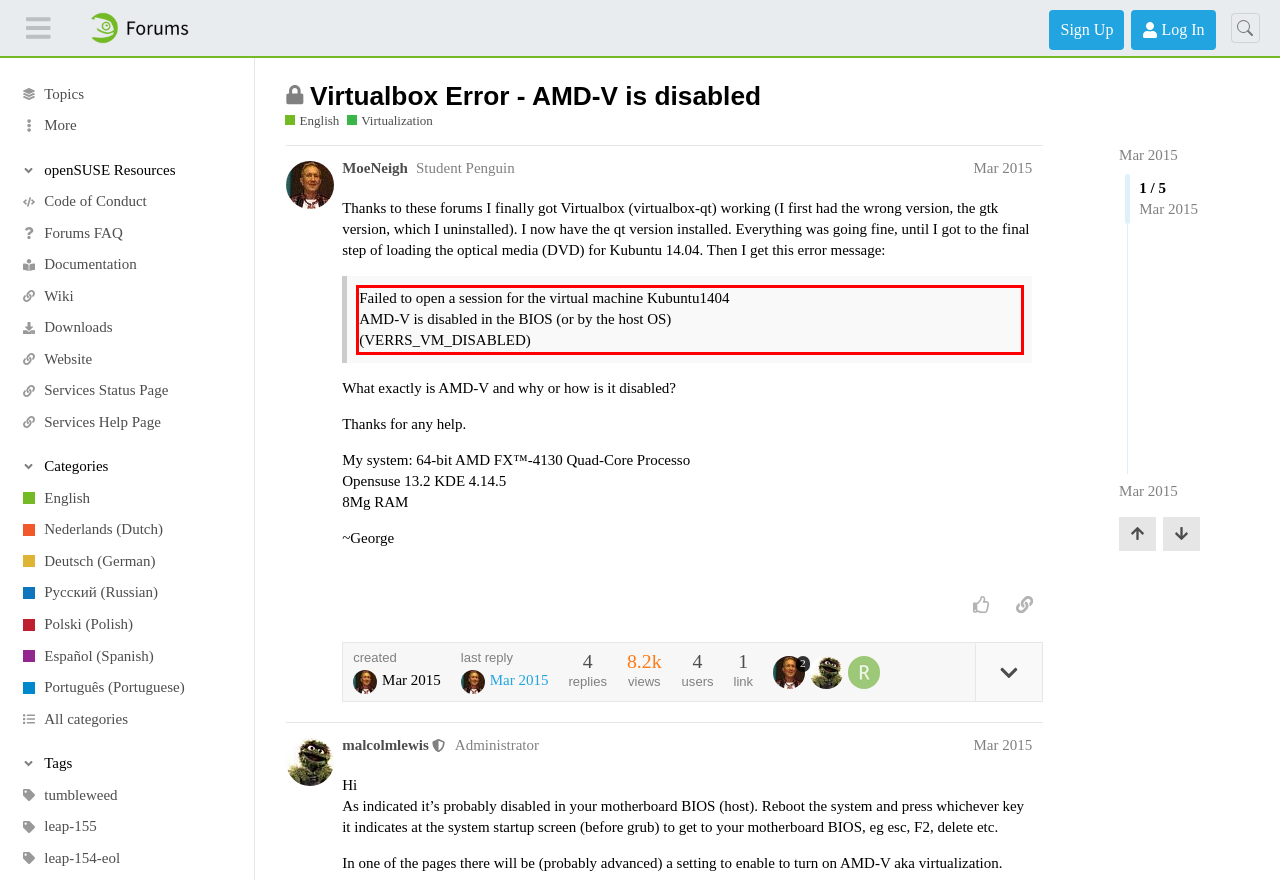Using the webpage screenshot, recognize and capture the text within the red bounding box.

Failed to open a session for the virtual machine Kubuntu1404 AMD-V is disabled in the BIOS (or by the host OS) (VERRS_VM_DISABLED)